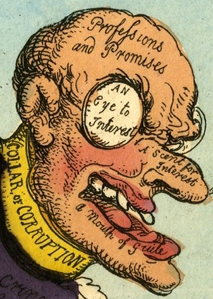Explain in detail what you see in the image.

This caricature, titled "The Monster of Corruption," serves as a satirical commentary on the intertwining of corruption and politics. The illustration depicts a grotesque figure with exaggerated features, emphasizing traits associated with greed and deceit. The character wears a collar labeled "Collar of Corruption," suggesting an inextricable link to unethical practices. Inscribed on the character's forehead are the phrases “Professions and Promises” and “An Eye to Interest,” reflecting the duplicitous nature often found in political dealings. The large eyeglasses magnify the character's gaze, representing a scrutinizing eye focused on self-interest rather than the public good. This artwork, created in 1819, reminds viewers of the historical context of corruption and its implications in governance, resonating with contemporary discussions around political integrity.